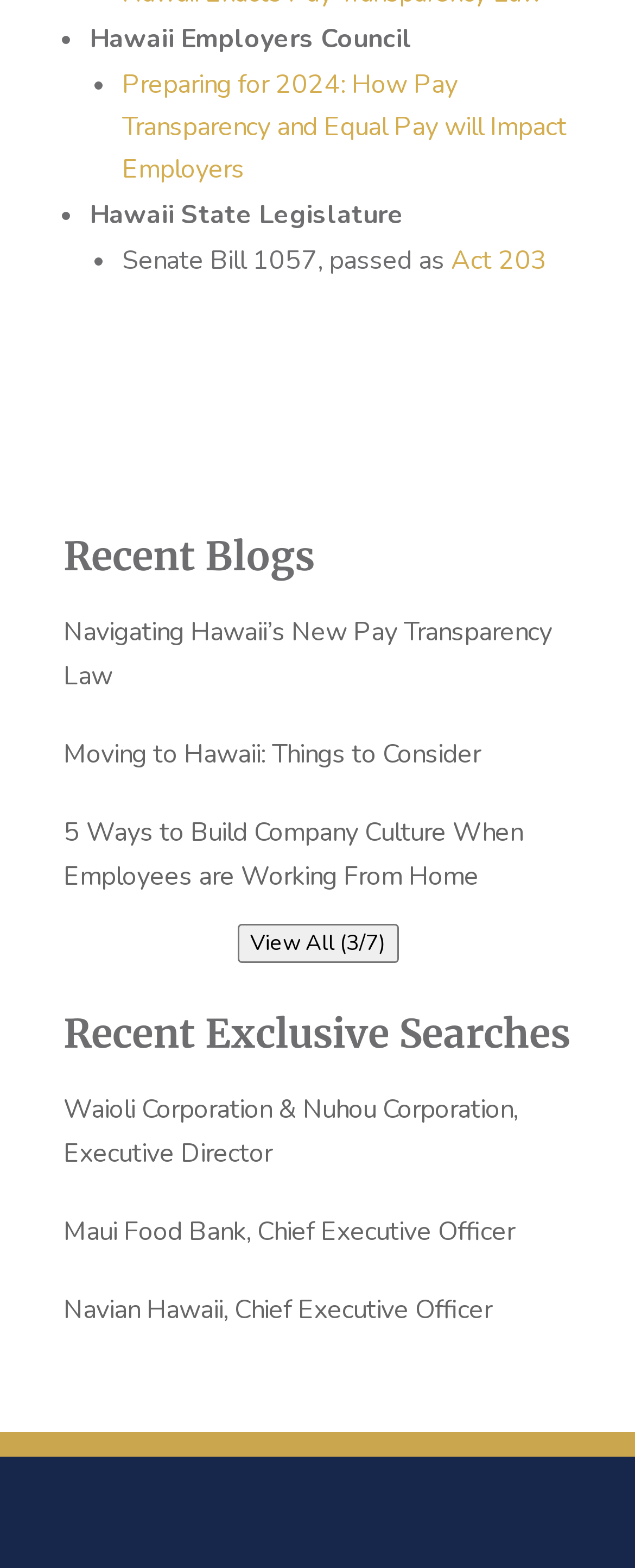Please answer the following question using a single word or phrase: 
How many recent exclusive searches are displayed?

3